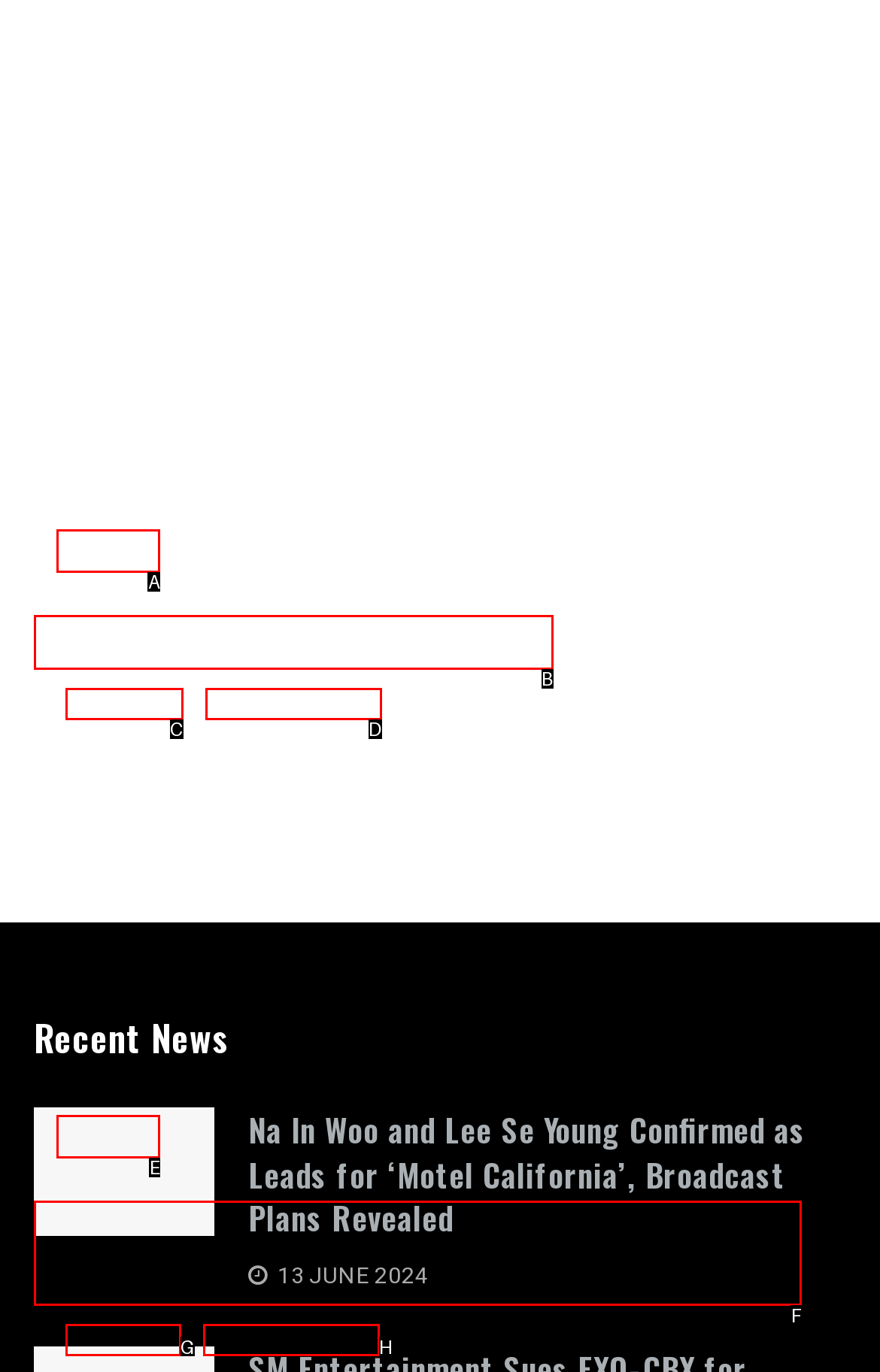Identify which HTML element aligns with the description: Weeekly Announces Comeback Date
Answer using the letter of the correct choice from the options available.

B